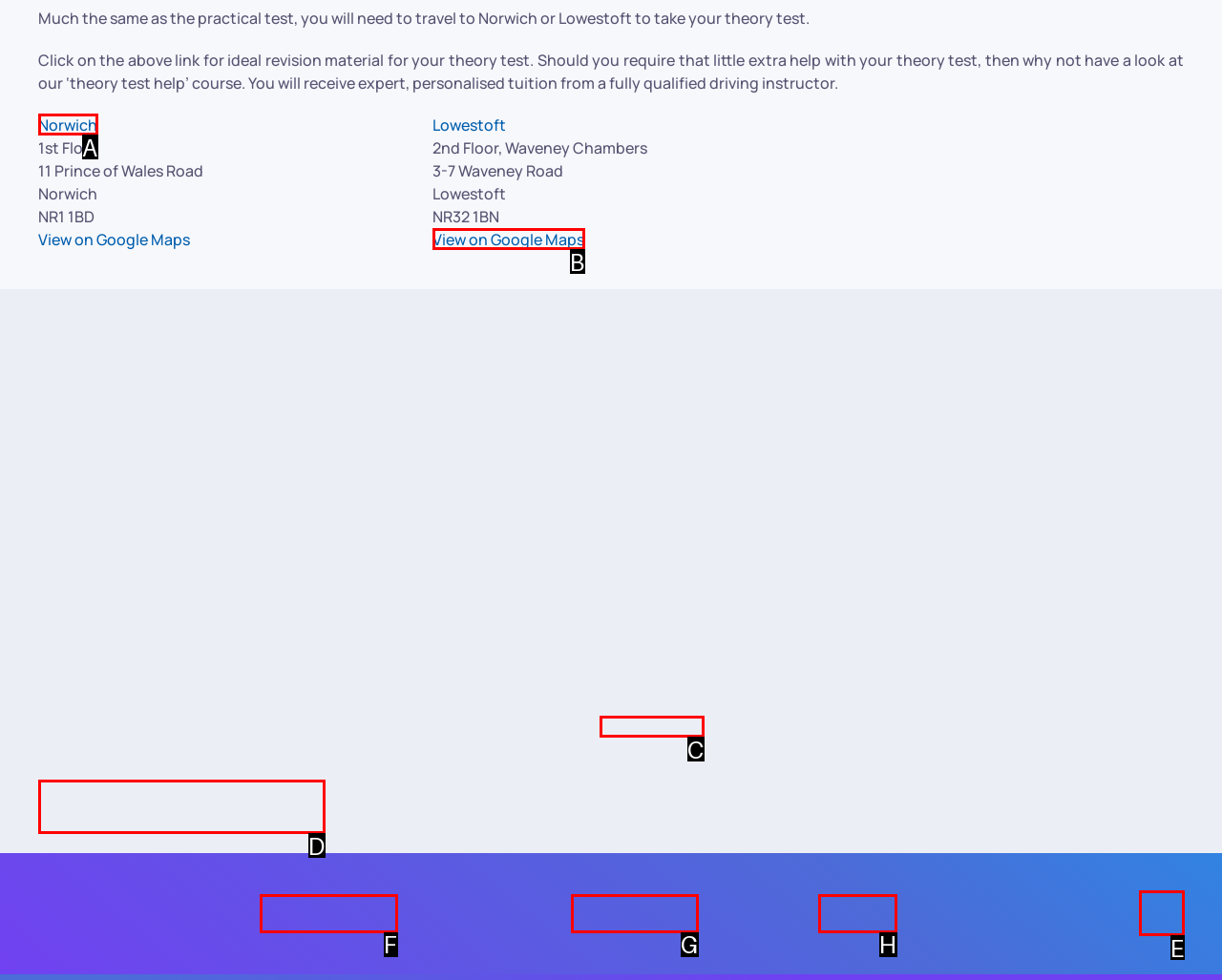Given the description: norse mythology
Identify the letter of the matching UI element from the options.

None